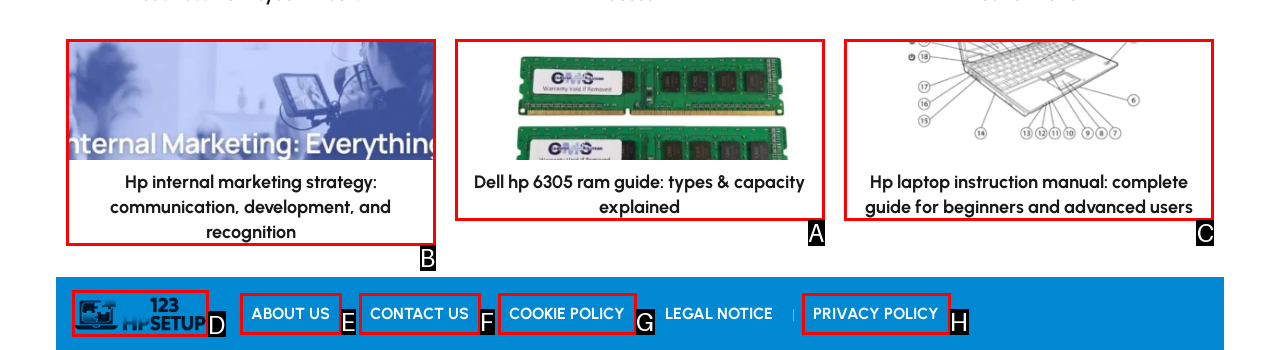Select the appropriate bounding box to fulfill the task: Get a free case review Respond with the corresponding letter from the choices provided.

None